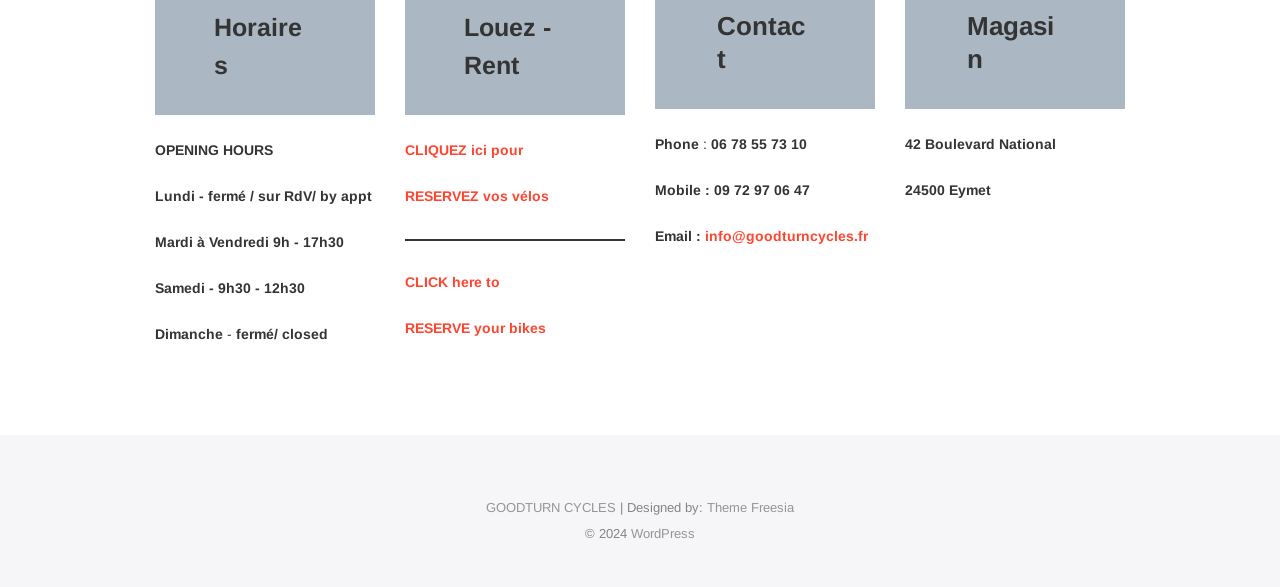Identify the bounding box coordinates of the clickable region necessary to fulfill the following instruction: "Click to reserve your bikes". The bounding box coordinates should be four float numbers between 0 and 1, i.e., [left, top, right, bottom].

[0.316, 0.542, 0.488, 0.604]